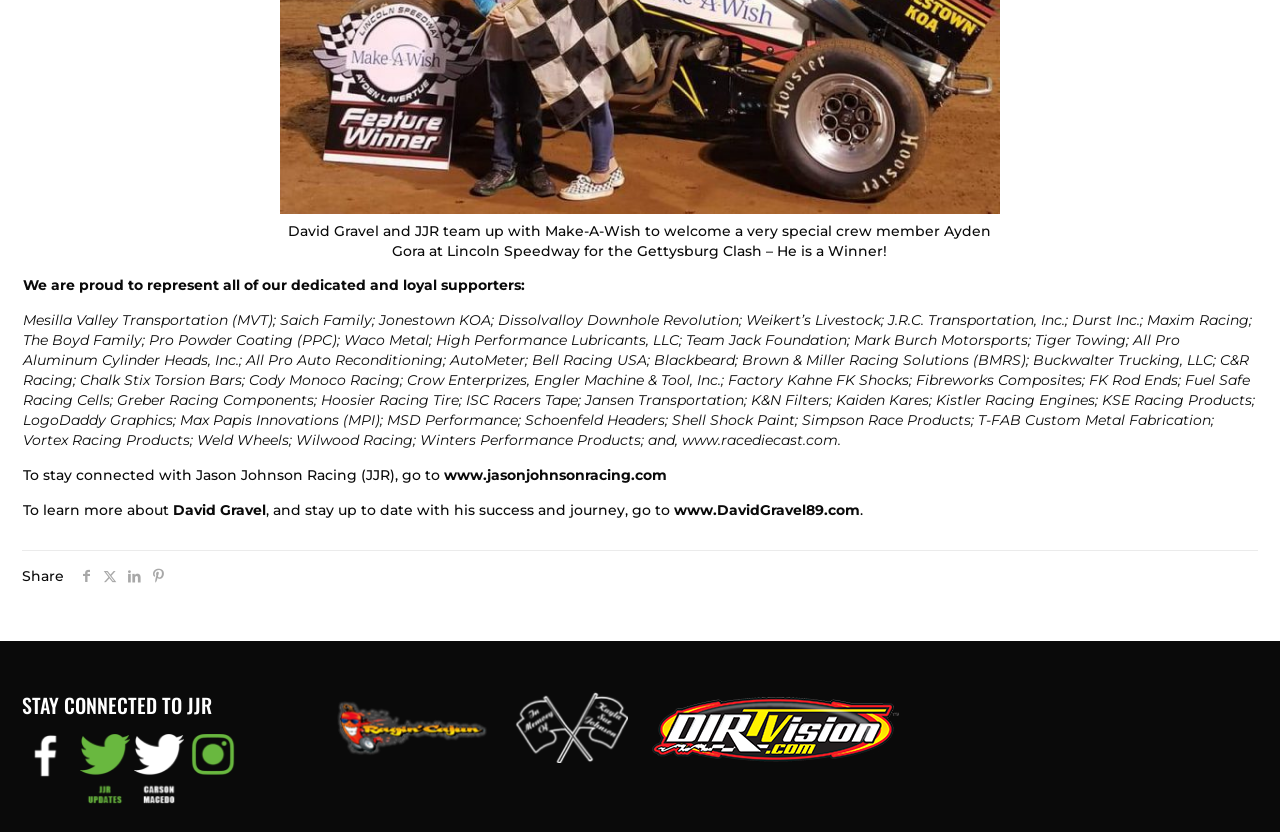Please provide a comprehensive response to the question below by analyzing the image: 
What is the website to learn more about David Gravel?

I found this information by looking at the text 'To learn more about David Gravel, and stay up to date with his success and journey, go to' and the surrounding link text, which points to the website www.DavidGravel89.com.